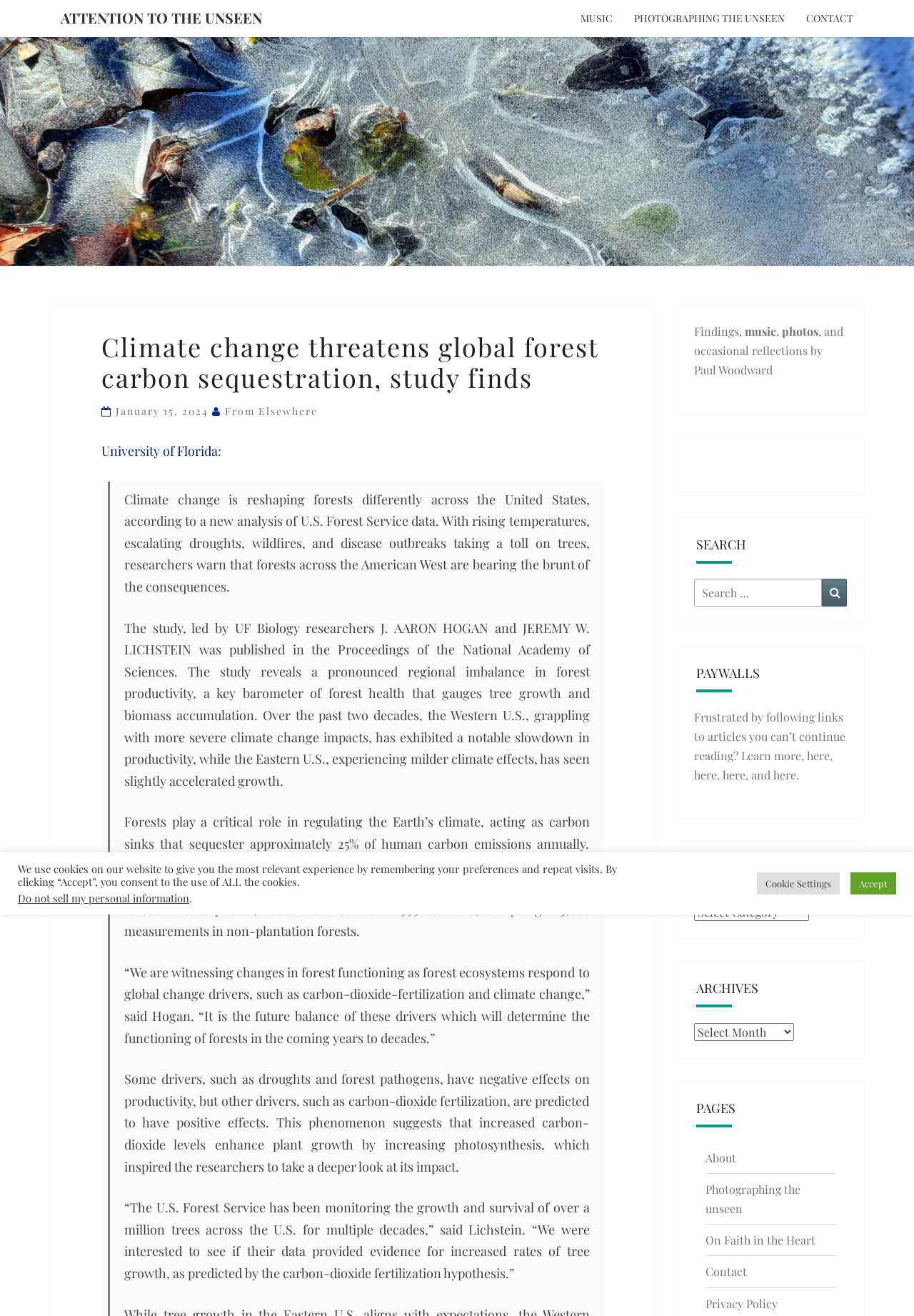Can you pinpoint the bounding box coordinates for the clickable element required for this instruction: "View related article about Intimate Disconnections"? The coordinates should be four float numbers between 0 and 1, i.e., [left, top, right, bottom].

None